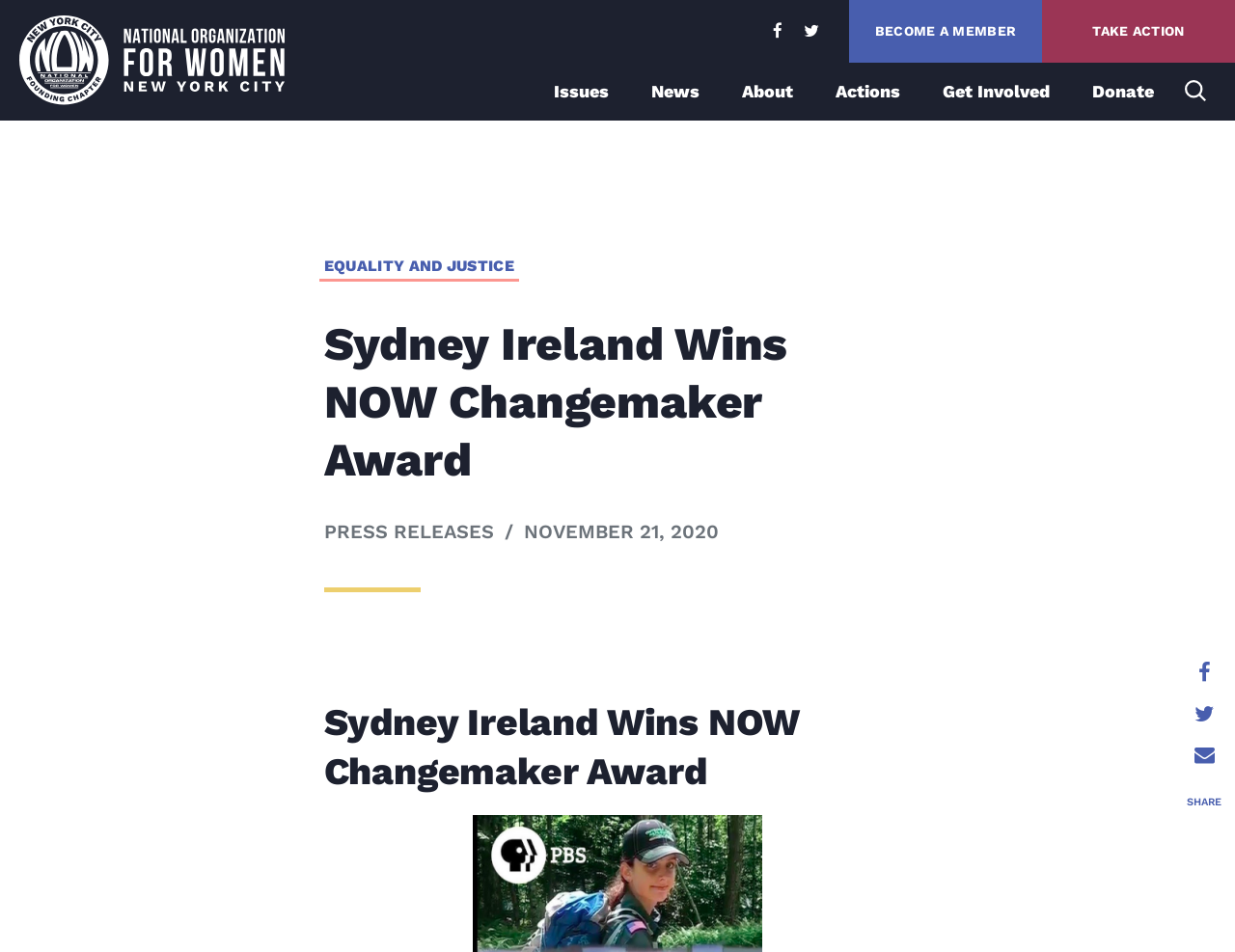Locate the bounding box coordinates of the element that should be clicked to fulfill the instruction: "Read the latest news".

[0.1, 0.589, 0.9, 0.638]